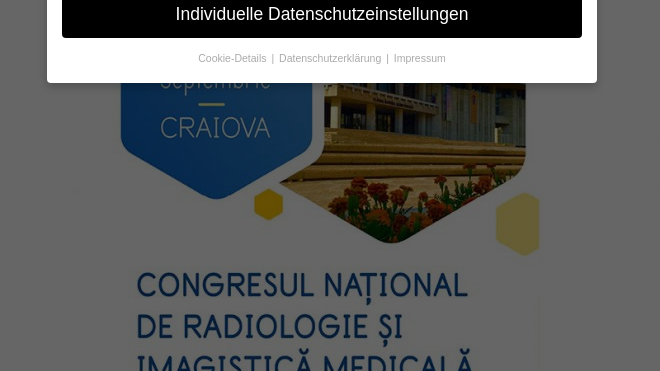Explain the image with as much detail as possible.

The image prominently features information about the "Congresul Național de Radiologie și Imagistică Medicală," prominently displayed at the bottom. Above this text, it indicates the event is taking place in Craiova in September. The background includes an appealing view of a building flanked by vibrant flowers, enhancing the visual context of the congress setting. The design incorporates hexagonal shapes and soft colors, contributing to a modern aesthetic. A banner at the top highlights cookie settings in German, suggesting this may be part of a European context, underscoring the blend of professional and informative elements associated with this radiology congress.